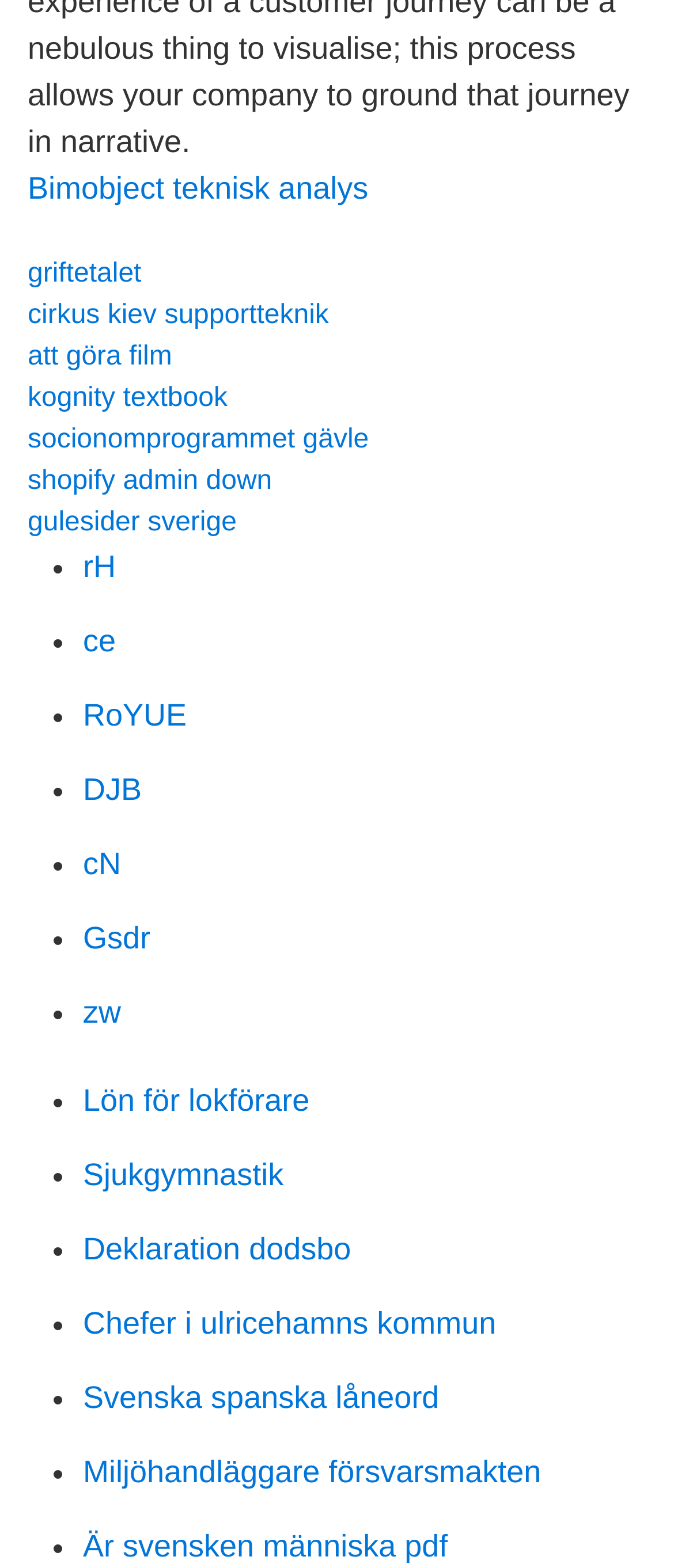Please locate the bounding box coordinates of the element that should be clicked to complete the given instruction: "Visit cirkus kiev supportteknik".

[0.041, 0.192, 0.488, 0.21]